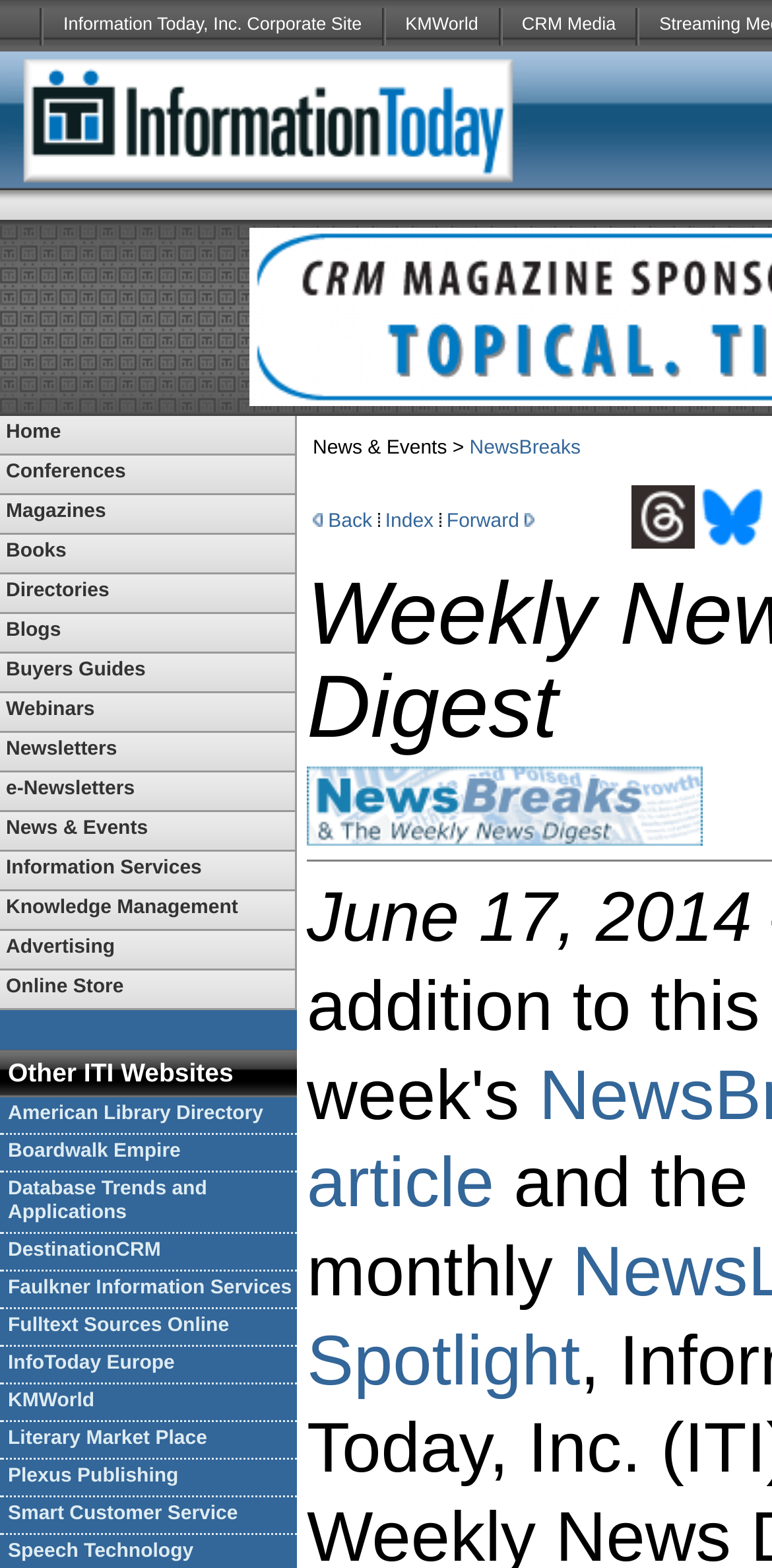What is the name of the first link in the top navigation bar?
From the screenshot, supply a one-word or short-phrase answer.

Home